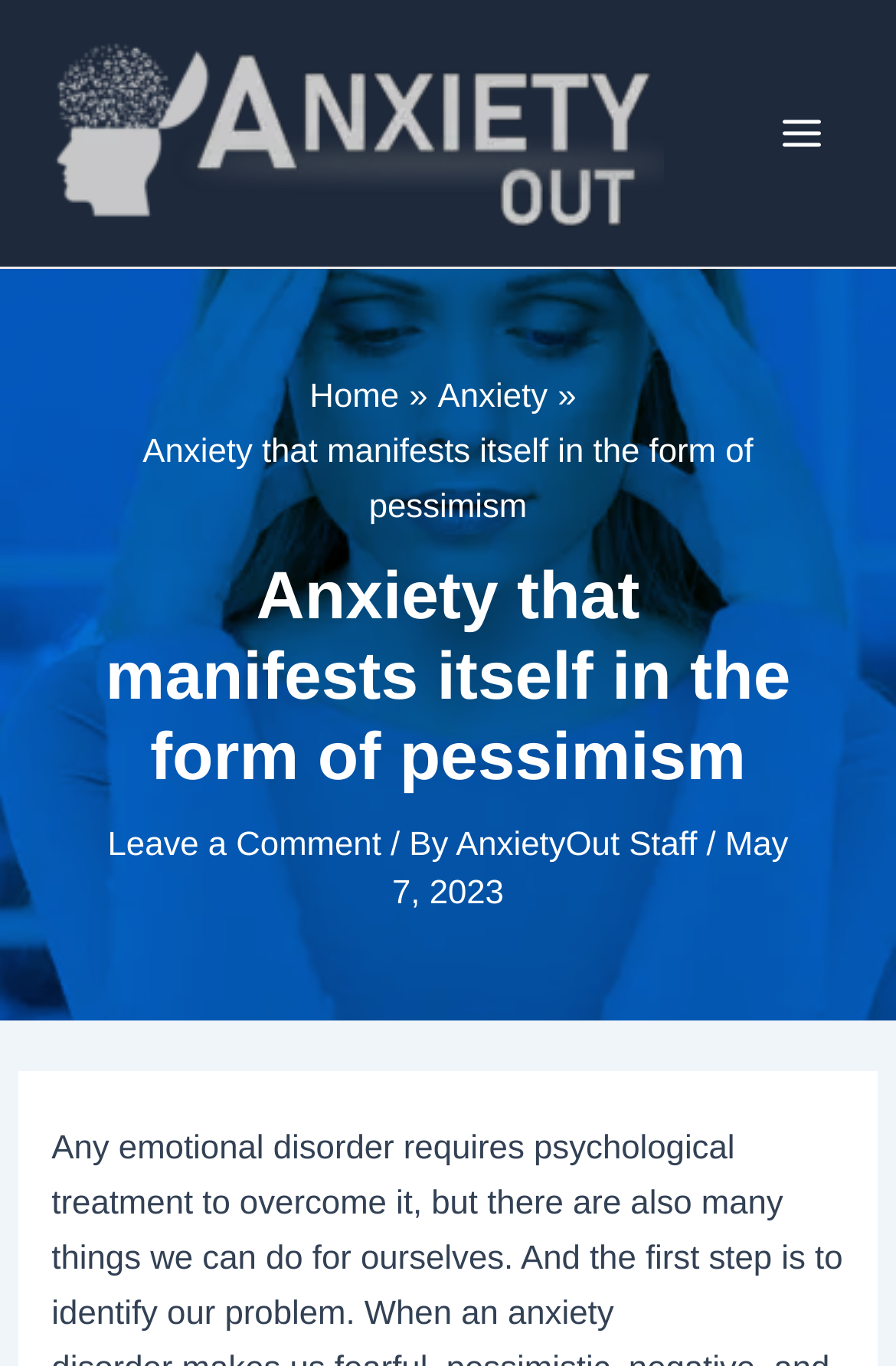Based on what you see in the screenshot, provide a thorough answer to this question: When was the current article published?

The date of the current article can be found in the StaticText element with the text 'May 7, 2023', which is located near the author of the article.